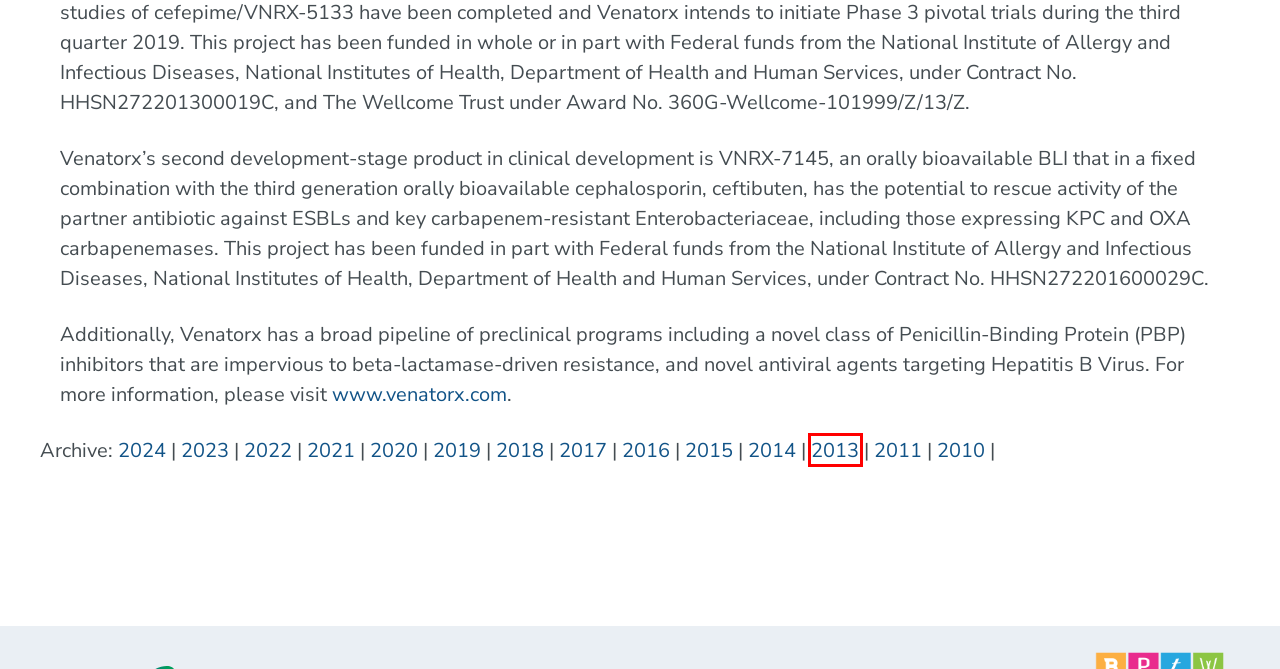Examine the screenshot of the webpage, noting the red bounding box around a UI element. Pick the webpage description that best matches the new page after the element in the red bounding box is clicked. Here are the candidates:
A. 2016 Archives | VenatoRx Pharmaceuticals
B. 2015 Archives | VenatoRx Pharmaceuticals
C. 2014 Archives | VenatoRx Pharmaceuticals
D. 2019 Archives | VenatoRx Pharmaceuticals
E. 2013 Archives | VenatoRx Pharmaceuticals
F. 2022 Archives | VenatoRx Pharmaceuticals
G. 2010 Archives | VenatoRx Pharmaceuticals
H. 2023 Archives | VenatoRx Pharmaceuticals

E